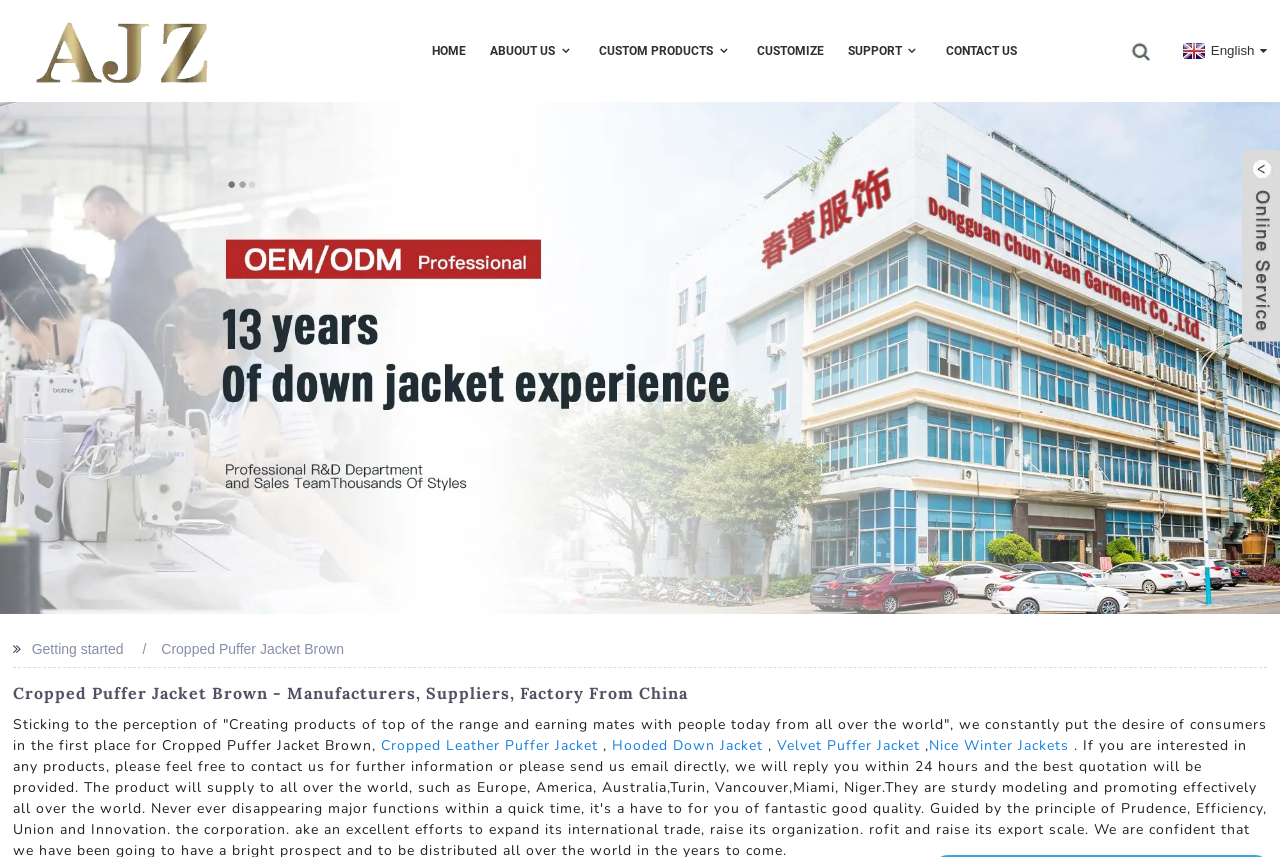Please extract the title of the webpage.

Cropped Puffer Jacket Brown - Manufacturers, Suppliers, Factory From China